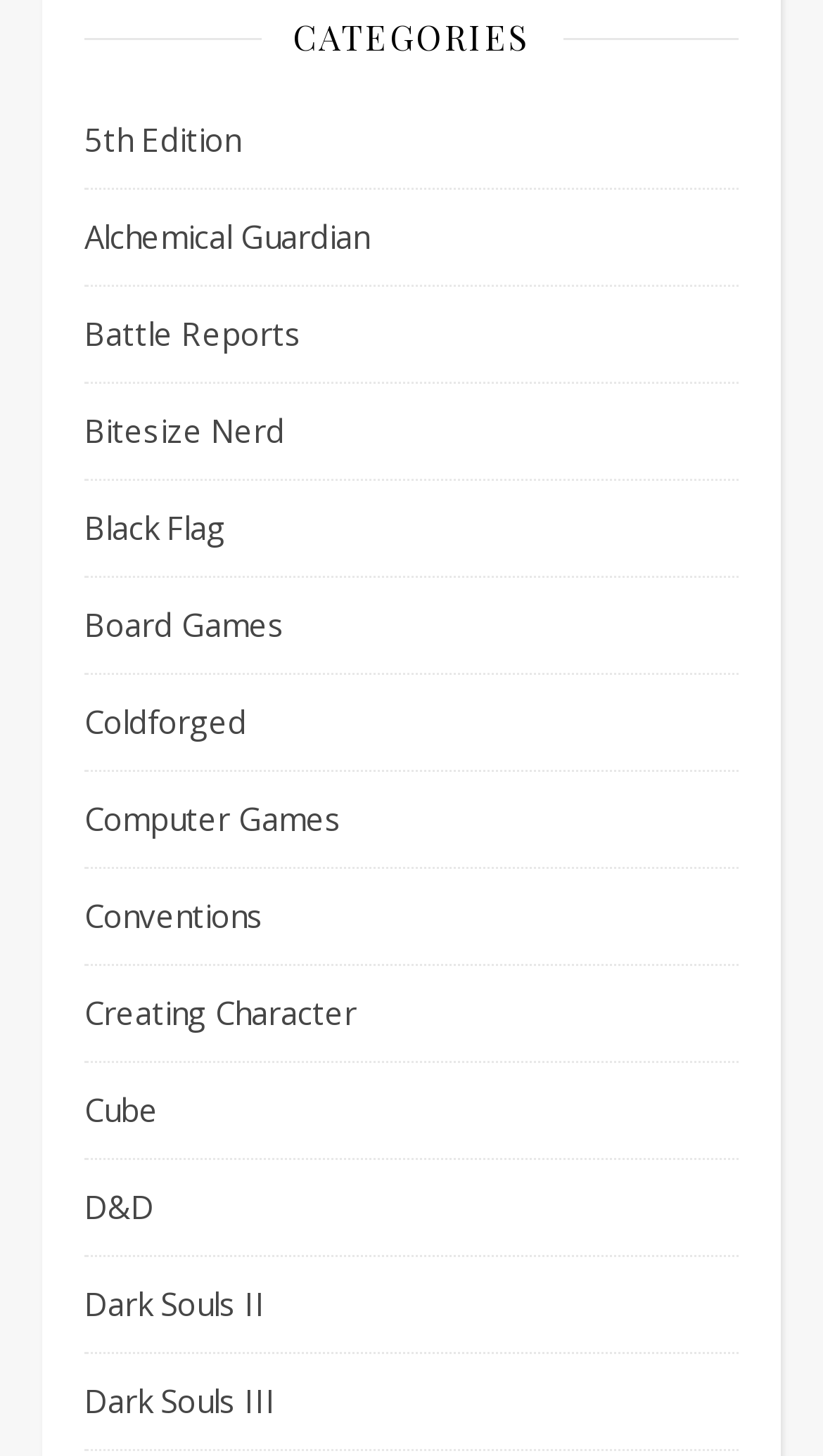Please identify the bounding box coordinates of the region to click in order to complete the given instruction: "browse the 'CATEGORIES' section". The coordinates should be four float numbers between 0 and 1, i.e., [left, top, right, bottom].

[0.355, 0.004, 0.645, 0.046]